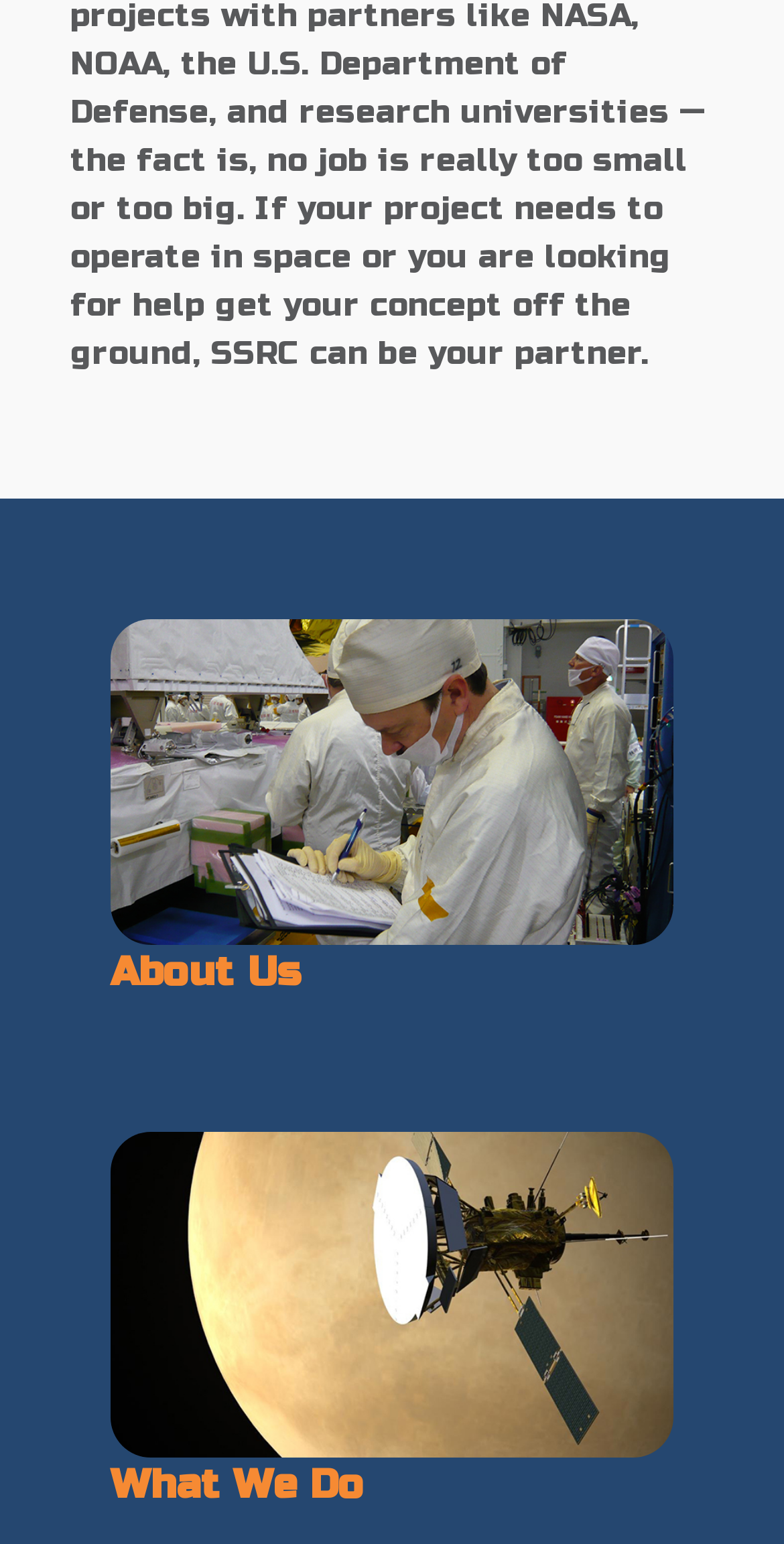Bounding box coordinates are given in the format (top-left x, top-left y, bottom-right x, bottom-right y). All values should be floating point numbers between 0 and 1. Provide the bounding box coordinate for the UI element described as: Products and services »

None